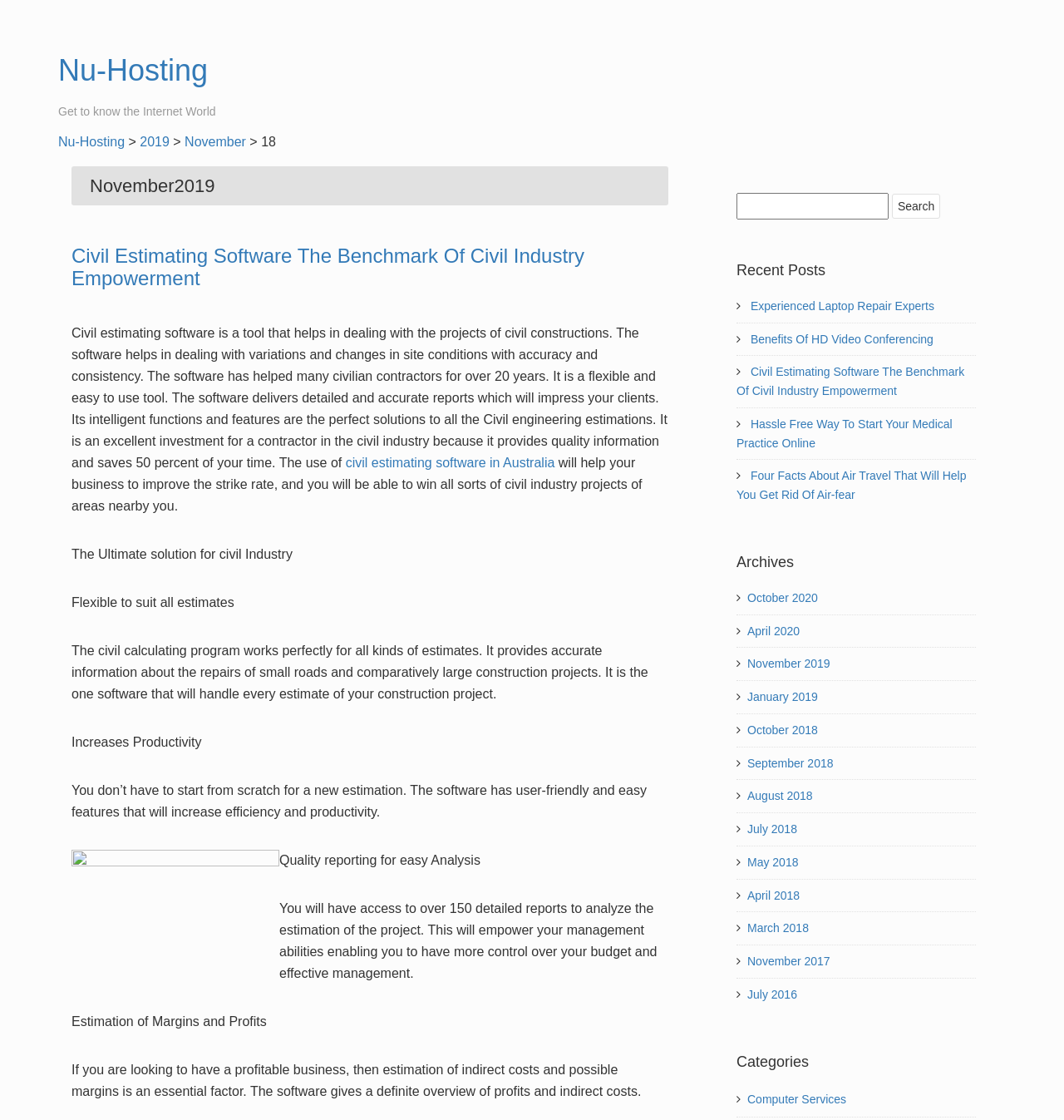What is the purpose of civil estimating software?
Refer to the image and give a detailed response to the question.

The purpose of civil estimating software can be inferred from the text on the webpage, which describes it as a tool that helps in dealing with projects of civil constructions. It provides accurate information and saves time, making it an excellent investment for contractors in the civil industry.